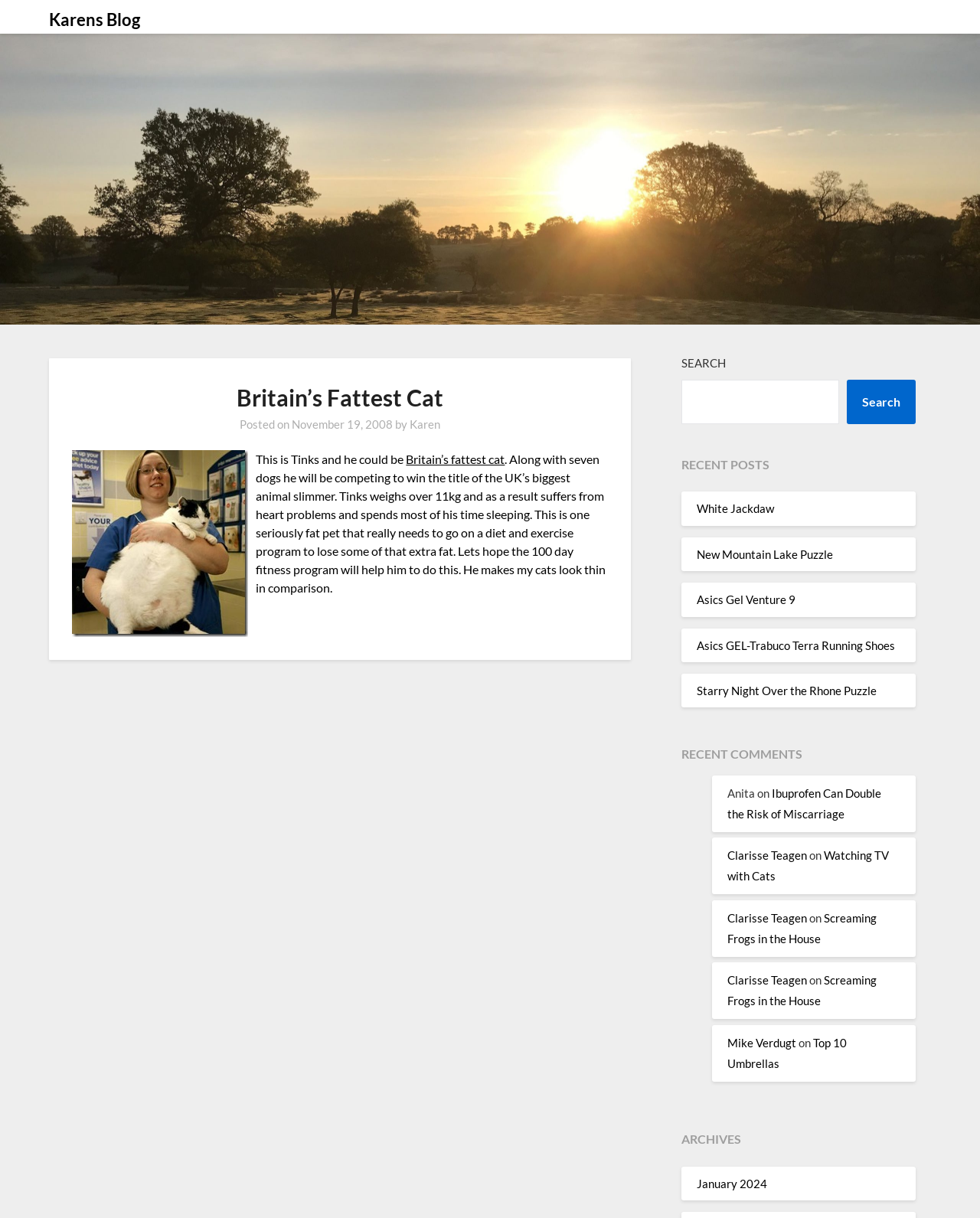How much does Tinks weigh?
Provide a fully detailed and comprehensive answer to the question.

According to the article, Tinks weighs over 11kg, which is mentioned in the sentence 'Tinks weighs over 11kg and as a result suffers from heart problems and spends most of his time sleeping.'